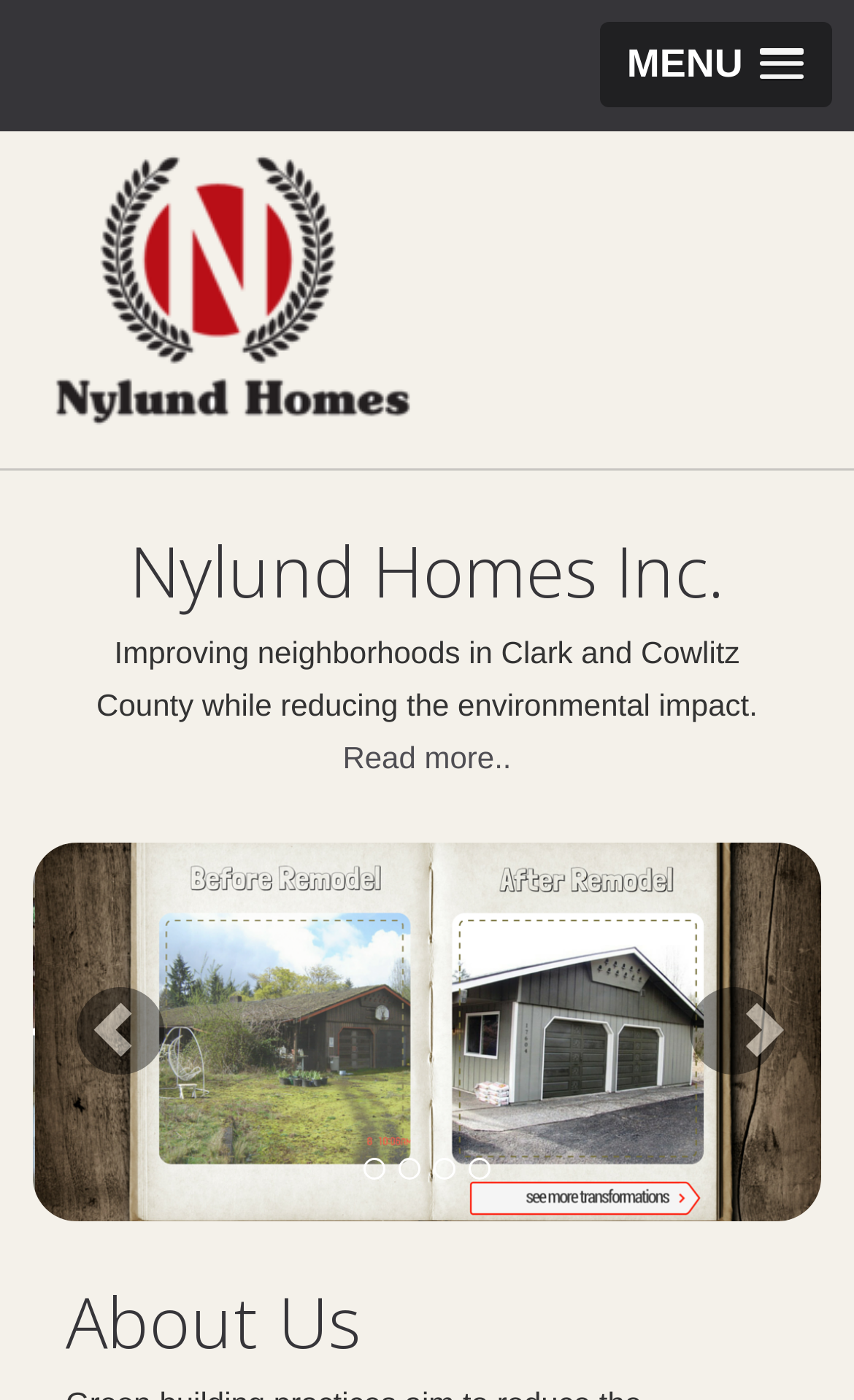Please provide the bounding box coordinates in the format (top-left x, top-left y, bottom-right x, bottom-right y). Remember, all values are floating point numbers between 0 and 1. What is the bounding box coordinate of the region described as: Read more..

[0.401, 0.528, 0.599, 0.553]